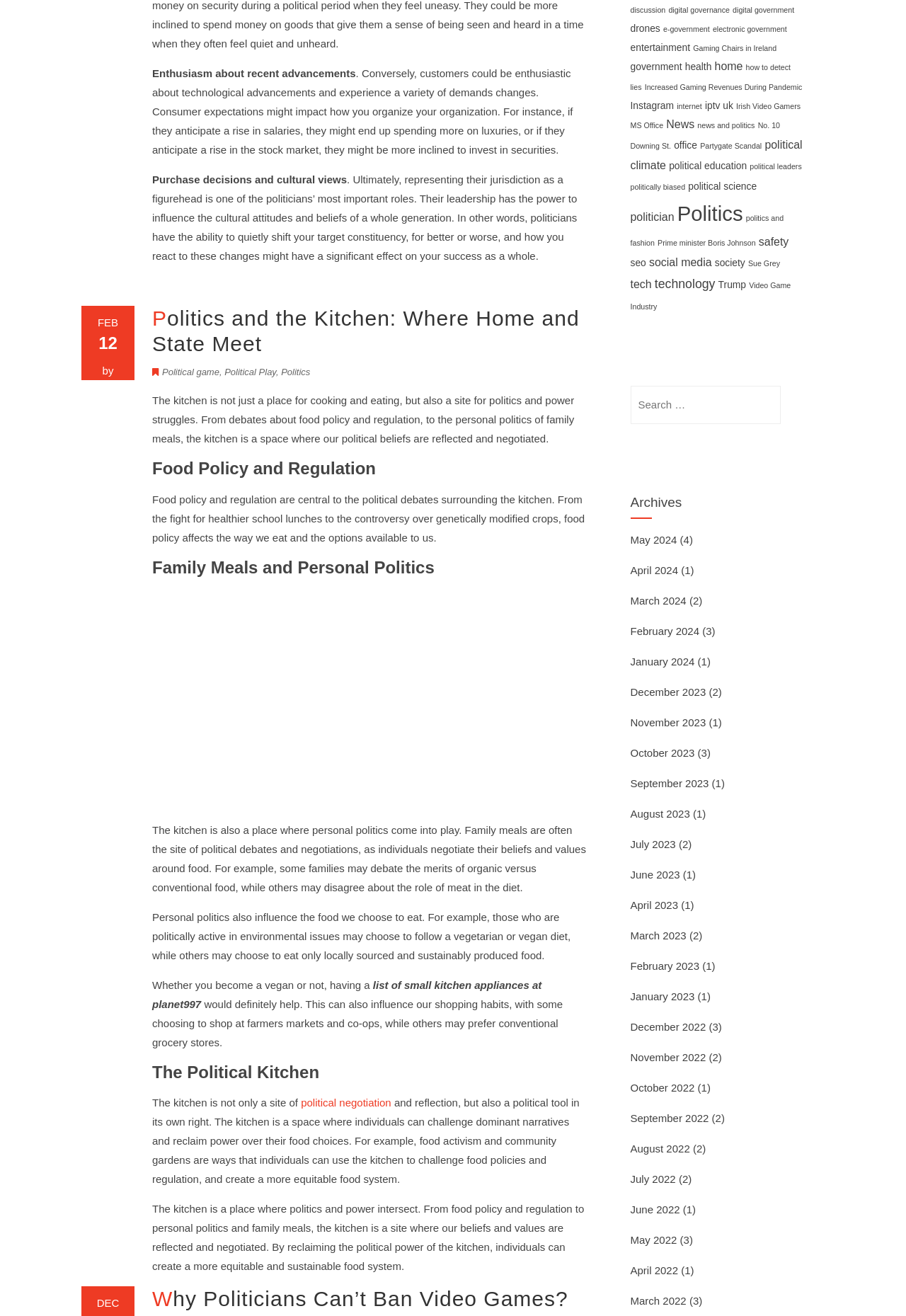Please specify the bounding box coordinates of the region to click in order to perform the following instruction: "Search for something".

[0.696, 0.293, 0.861, 0.322]